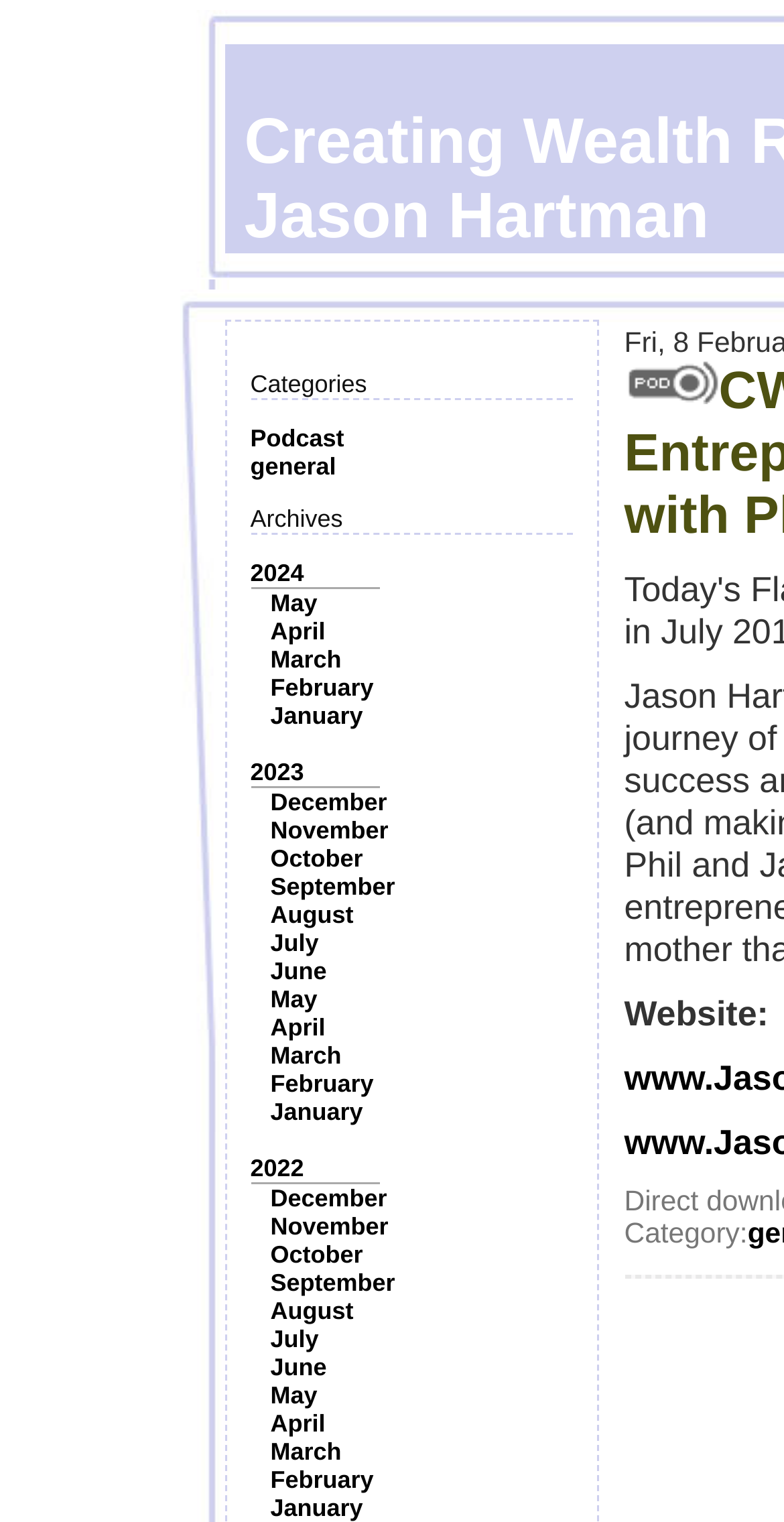Refer to the image and provide a thorough answer to this question:
What is the latest month available in the 2024 archive?

By looking at the links under the '2024' archive, I found that the latest month available is 'May', which is the first link in the list.